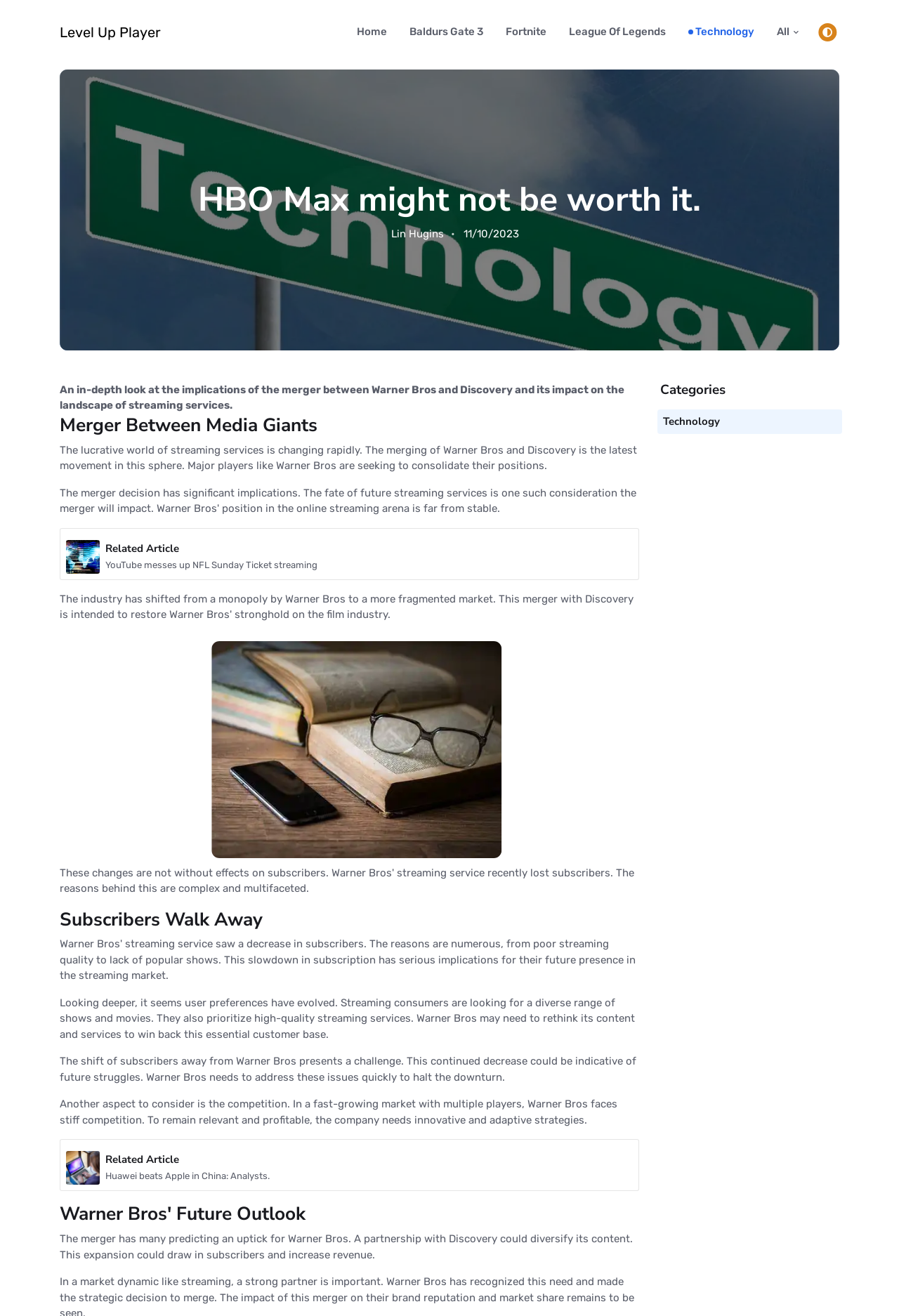What is the main category of the webpage?
Please answer the question as detailed as possible.

The main category of the webpage can be determined by looking at the links at the top of the webpage, which include 'Level Up Player', 'Baldurs Gate 3', 'Fortnite', 'League Of Legends', and 'Technology'. These links suggest that the webpage is primarily focused on gaming and technology.